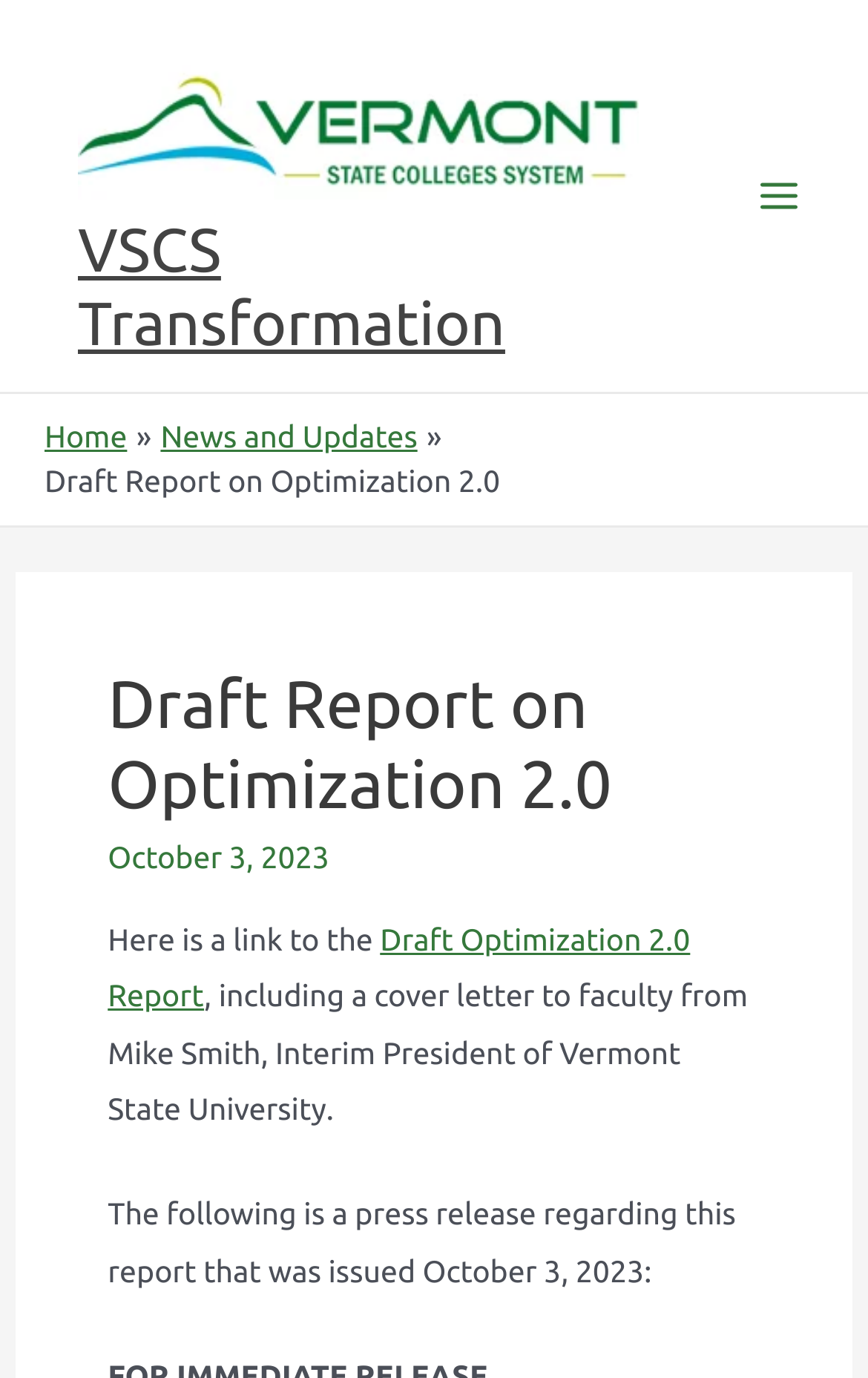Detail the various sections and features present on the webpage.

The webpage is about a draft report on optimization 2.0, specifically related to VSCS transformation. At the top-left corner, there is a link and an image, both labeled "VSCS Transformation". Below them, there is another link with the same label. 

On the top-right corner, there is a button labeled "Main Menu" with an image beside it. 

Below the top section, there is a navigation section labeled "Breadcrumbs" that contains three links: "Home", "News and Updates", and a static text "Draft Report on Optimization 2.0". 

Under the navigation section, there is a header section that contains a heading "Draft Report on Optimization 2.0", a static text "October 3, 2023", and a paragraph of text that includes a link to the "Draft Optimization 2.0 Report". The paragraph also mentions a cover letter from Mike Smith, Interim President of Vermont State University. 

Finally, there is another static text that introduces a press release regarding the report, issued on October 3, 2023.